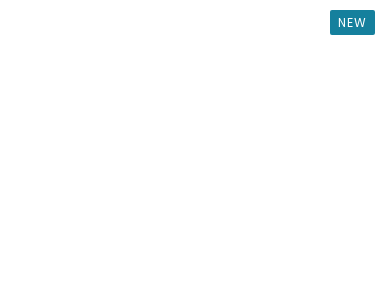What is the original price of the property?
Based on the image, answer the question with a single word or brief phrase.

$1,998,000